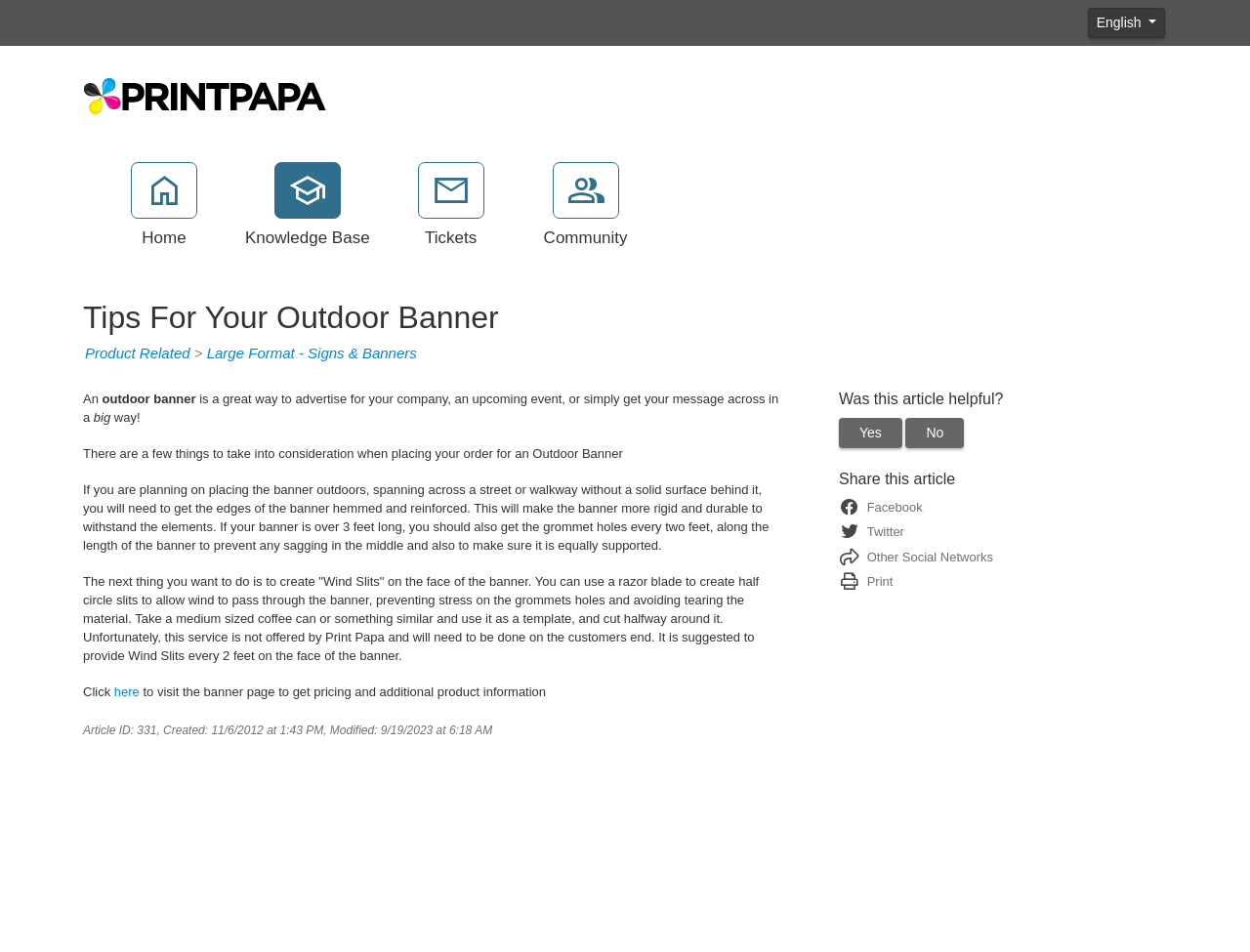What is the purpose of wind slits on an outdoor banner?
Please look at the screenshot and answer in one word or a short phrase.

To allow wind to pass through